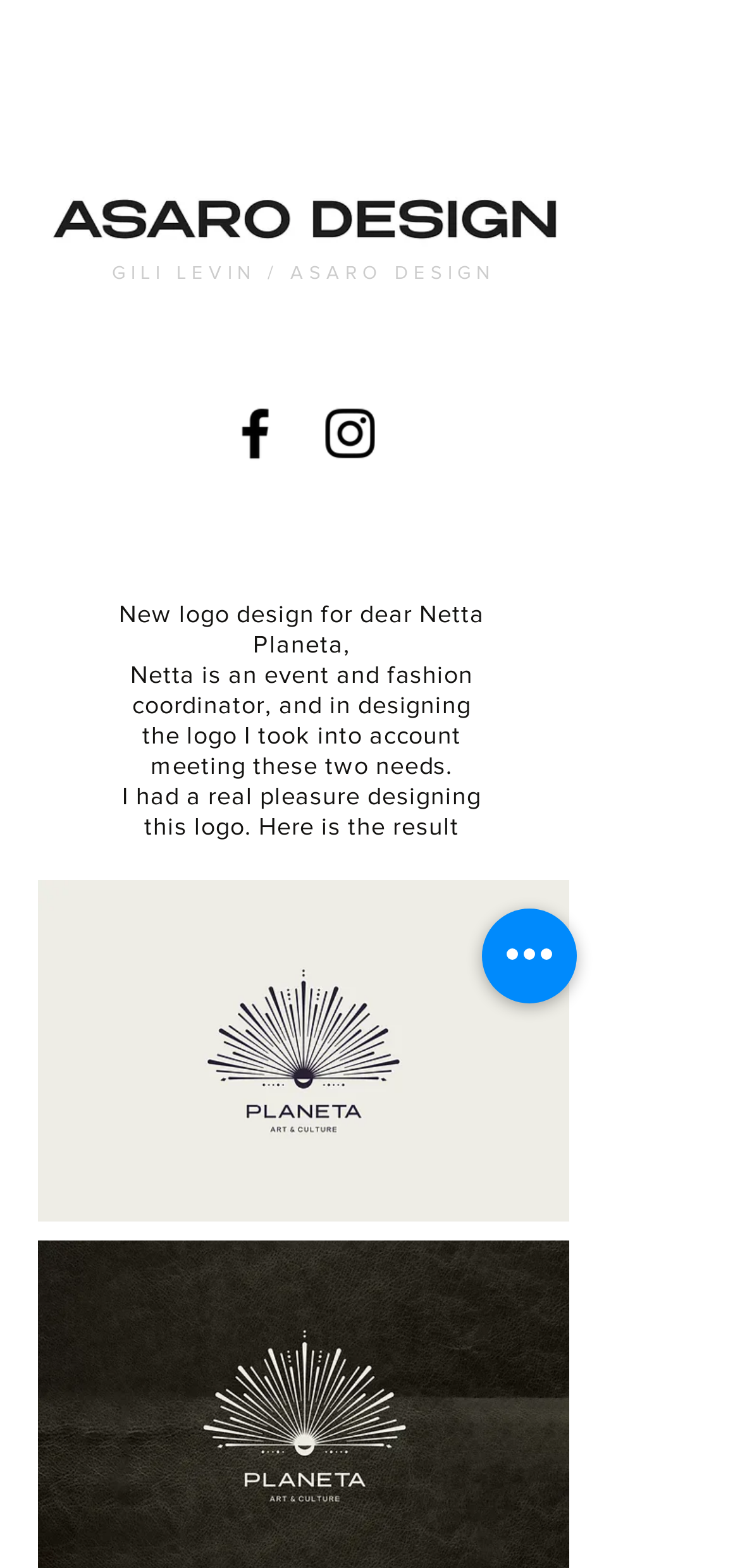Your task is to extract the text of the main heading from the webpage.

GILI LEVIN / ASARO DESIGN